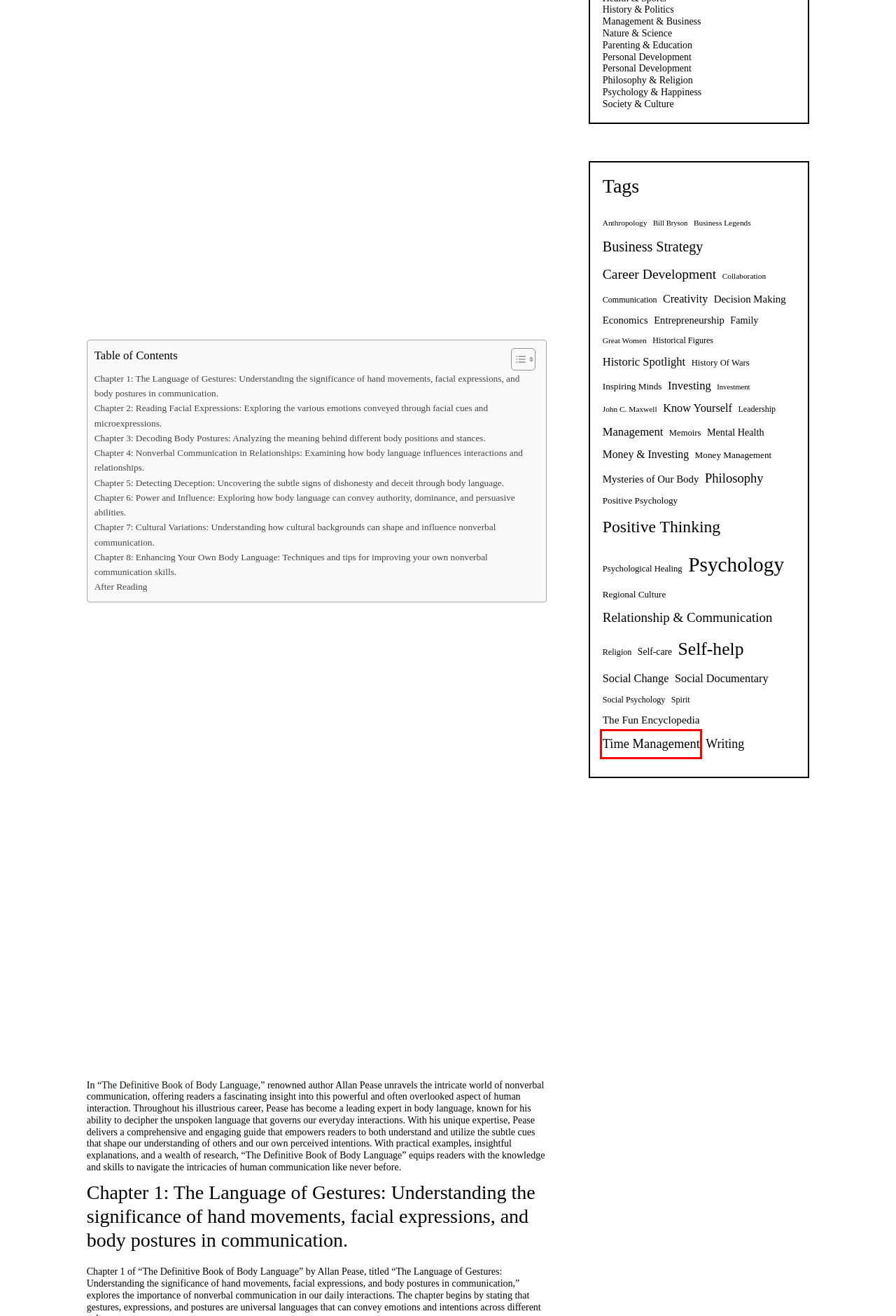Examine the screenshot of the webpage, which has a red bounding box around a UI element. Select the webpage description that best fits the new webpage after the element inside the red bounding box is clicked. Here are the choices:
A. Mental Health - Booksplease
B. Amazon.com
C. Time Management - Booksplease
D. Inspiring Minds - Booksplease
E. Economics - Booksplease
F. Leadership - Booksplease
G. Relationship & Communication - Booksplease
H. Bill Bryson - Booksplease

C